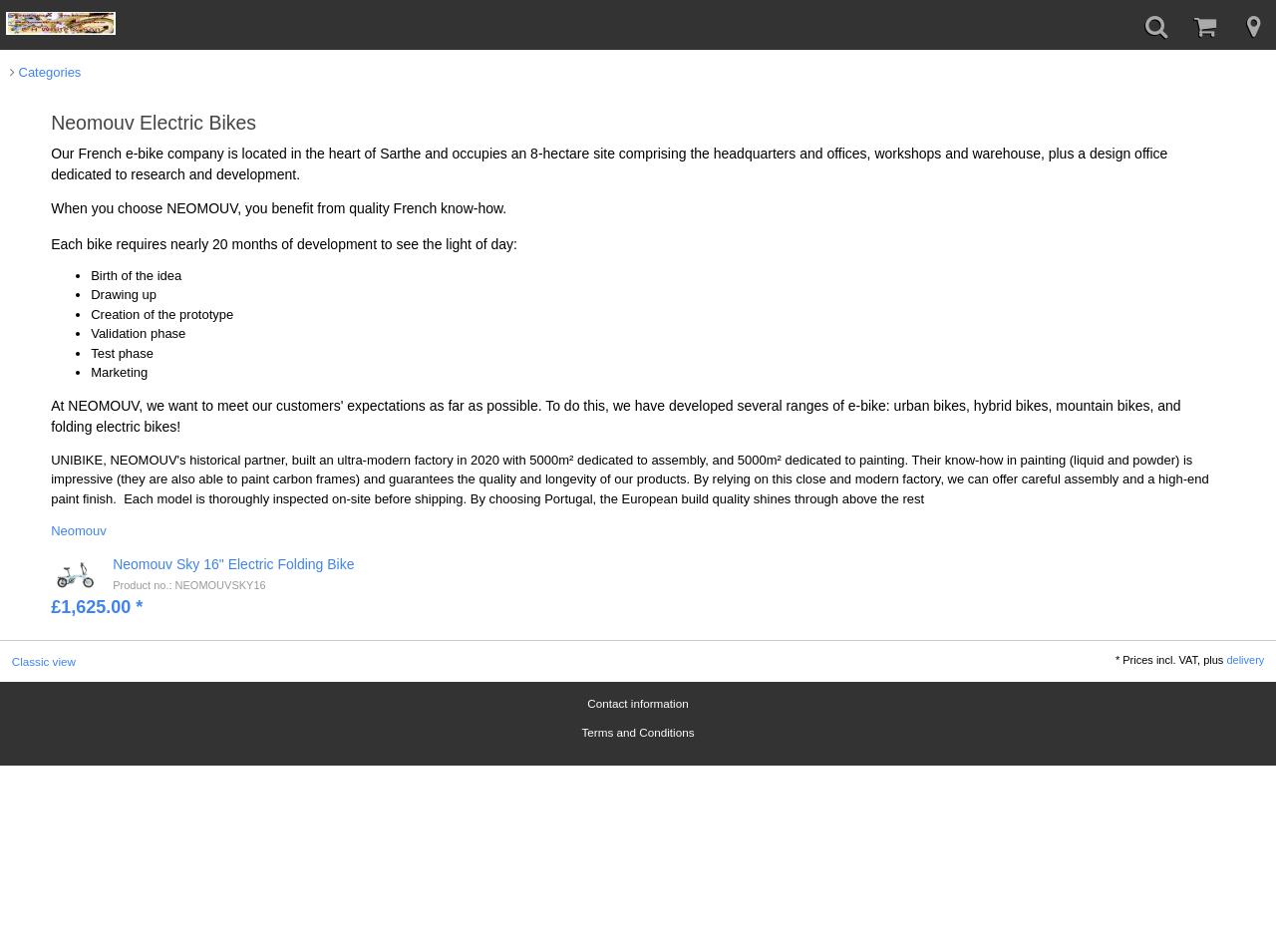Pinpoint the bounding box coordinates of the element that must be clicked to accomplish the following instruction: "Click the 'Home' link". The coordinates should be in the format of four float numbers between 0 and 1, i.e., [left, top, right, bottom].

None